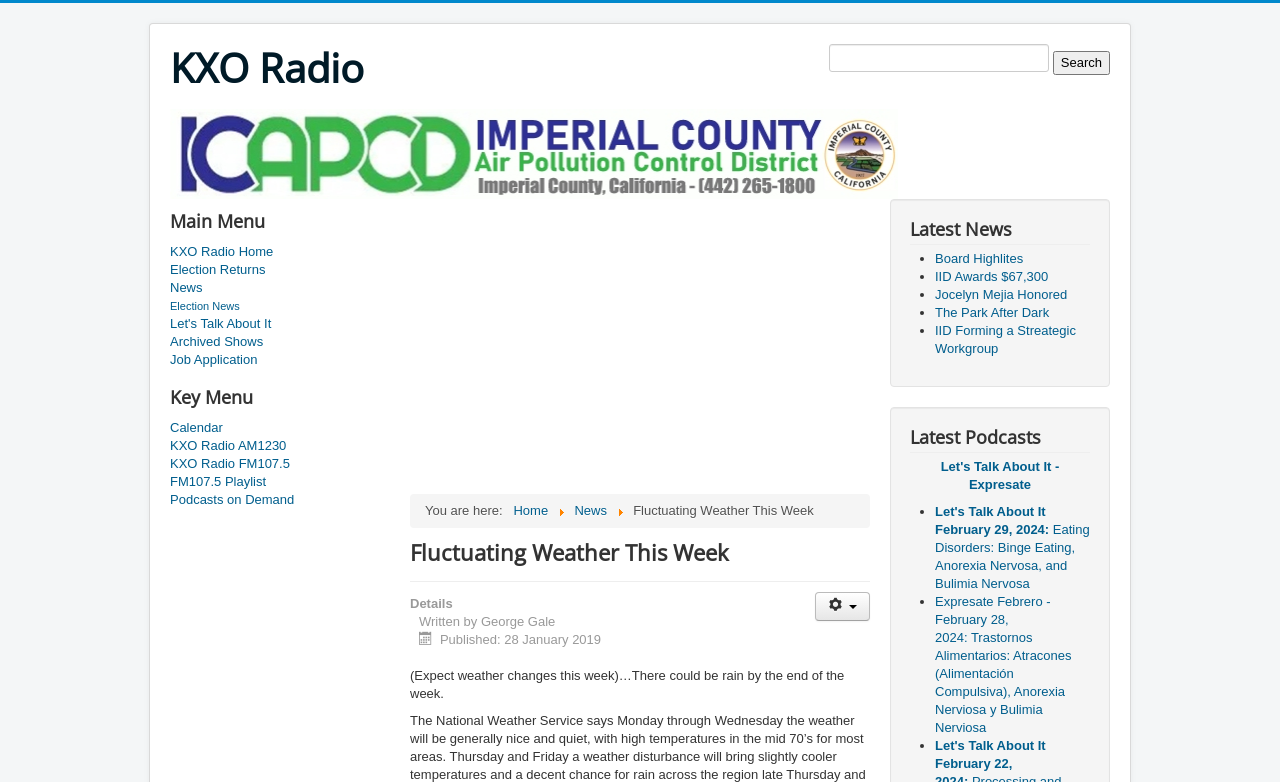What is the topic of the article 'Fluctuating Weather This Week'?
Please give a detailed and thorough answer to the question, covering all relevant points.

The topic of the article 'Fluctuating Weather This Week' can be inferred from the text content of the article, which mentions 'rain by the end of the week' and 'weather changes this week'.